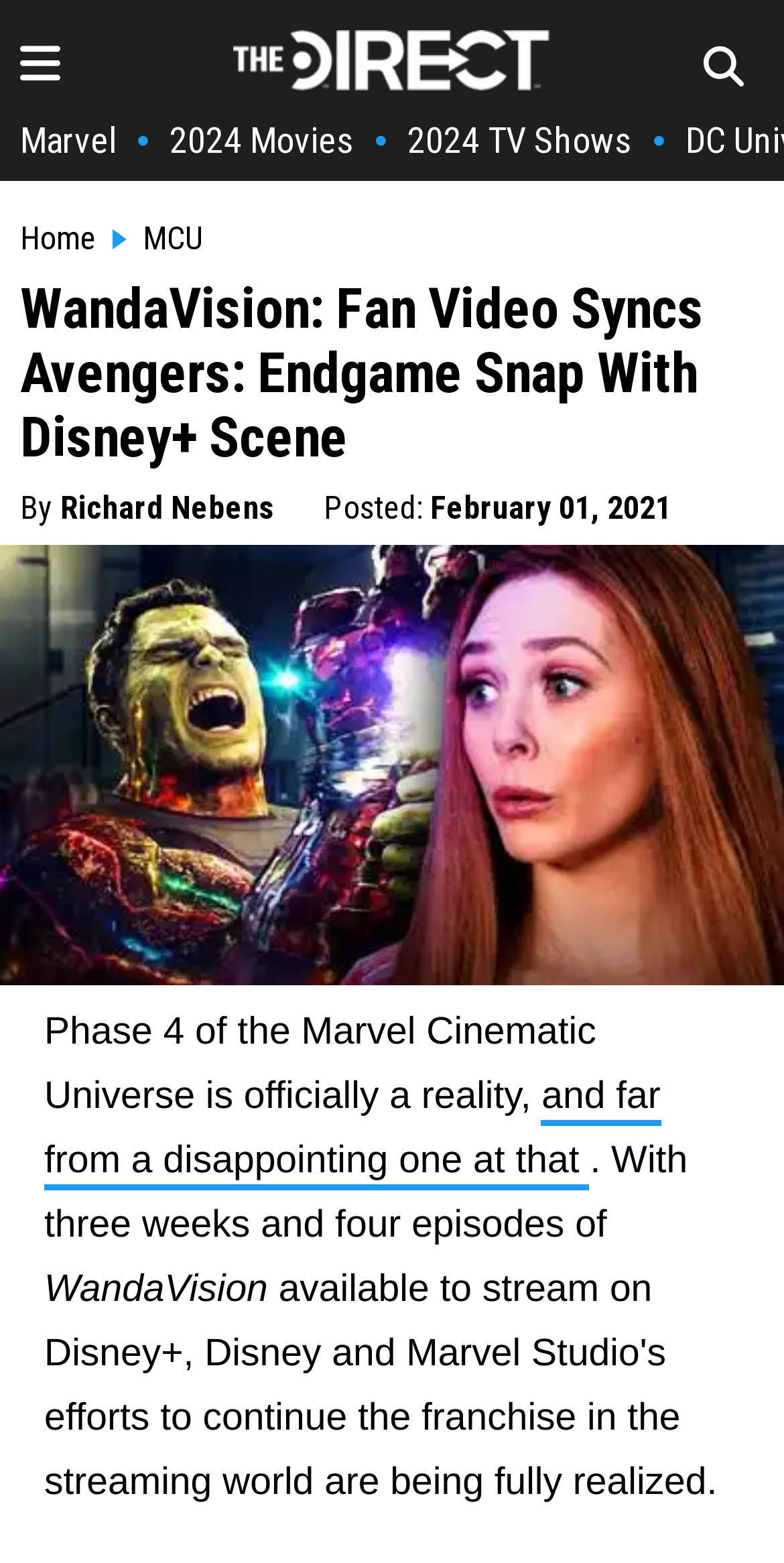Summarize the webpage in an elaborate manner.

The webpage is about a fan-made video that synchronizes a scene from WandaVision with the Avengers: Endgame snap. At the top left of the page, there is a small image, and next to it, a link to "The Direct Homepage" with the website's logo. On the top right, there is another small image. Below these elements, there are several links to different categories, including "Marvel", "2024 Movies", "2024 TV Shows", "Home", and "MCU".

The main content of the page starts with a heading that repeats the title of the webpage. Below the heading, there is a byline with the author's name, "Richard Nebens", and a timestamp indicating when the article was posted, which is February 01, 2021.

The main image of the page is a large screenshot from the fan-made video, showing the Hulk's snap and Wanda, taking up most of the page's width. Below the image, there is a paragraph of text that discusses the Marvel Cinematic Universe's Phase 4, mentioning that it has started and is not disappointing. The text continues, mentioning WandaVision and its episodes.